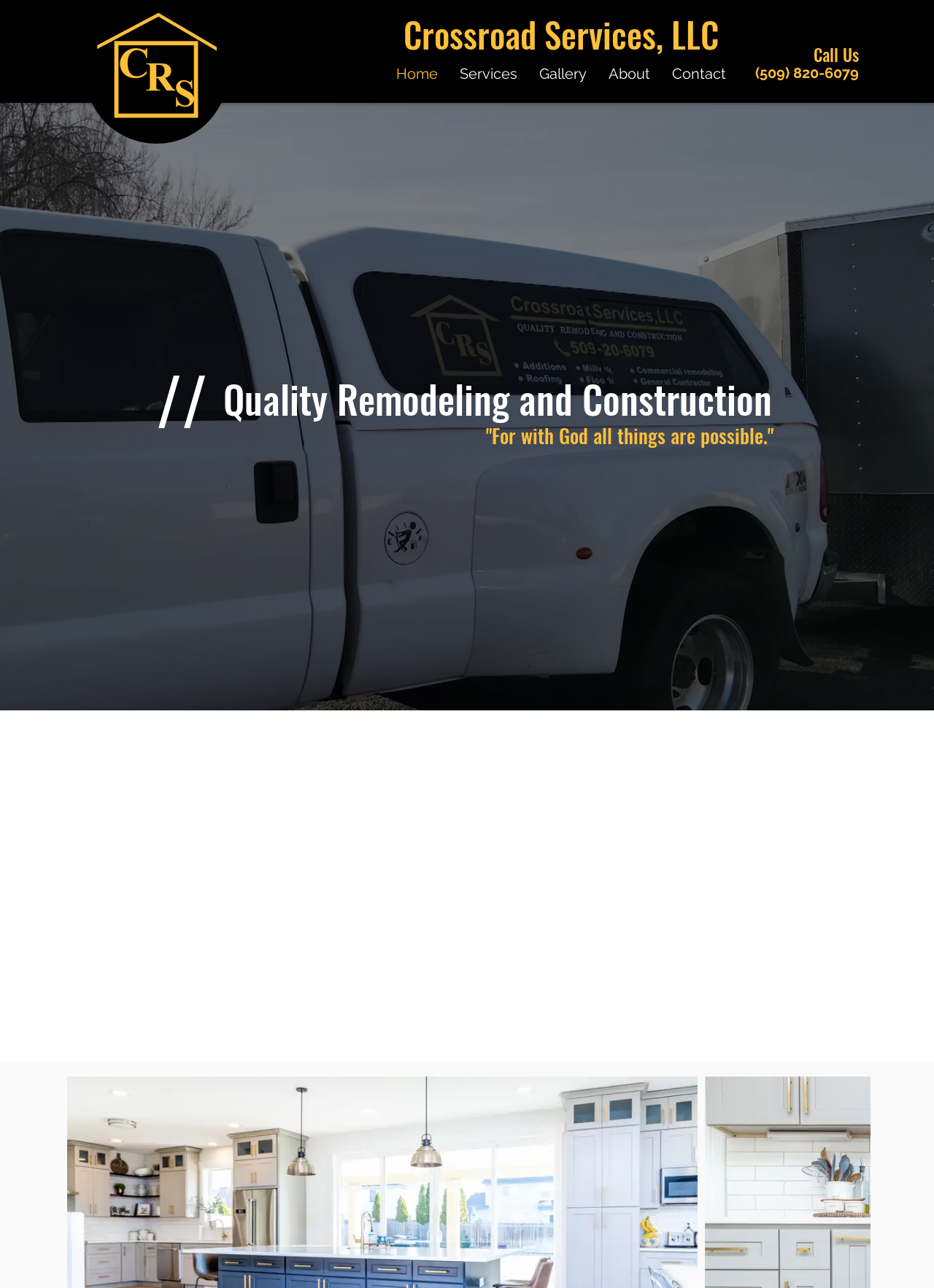Provide a short answer using a single word or phrase for the following question: 
What is the company's area of operation?

Tri-Cities, Washington